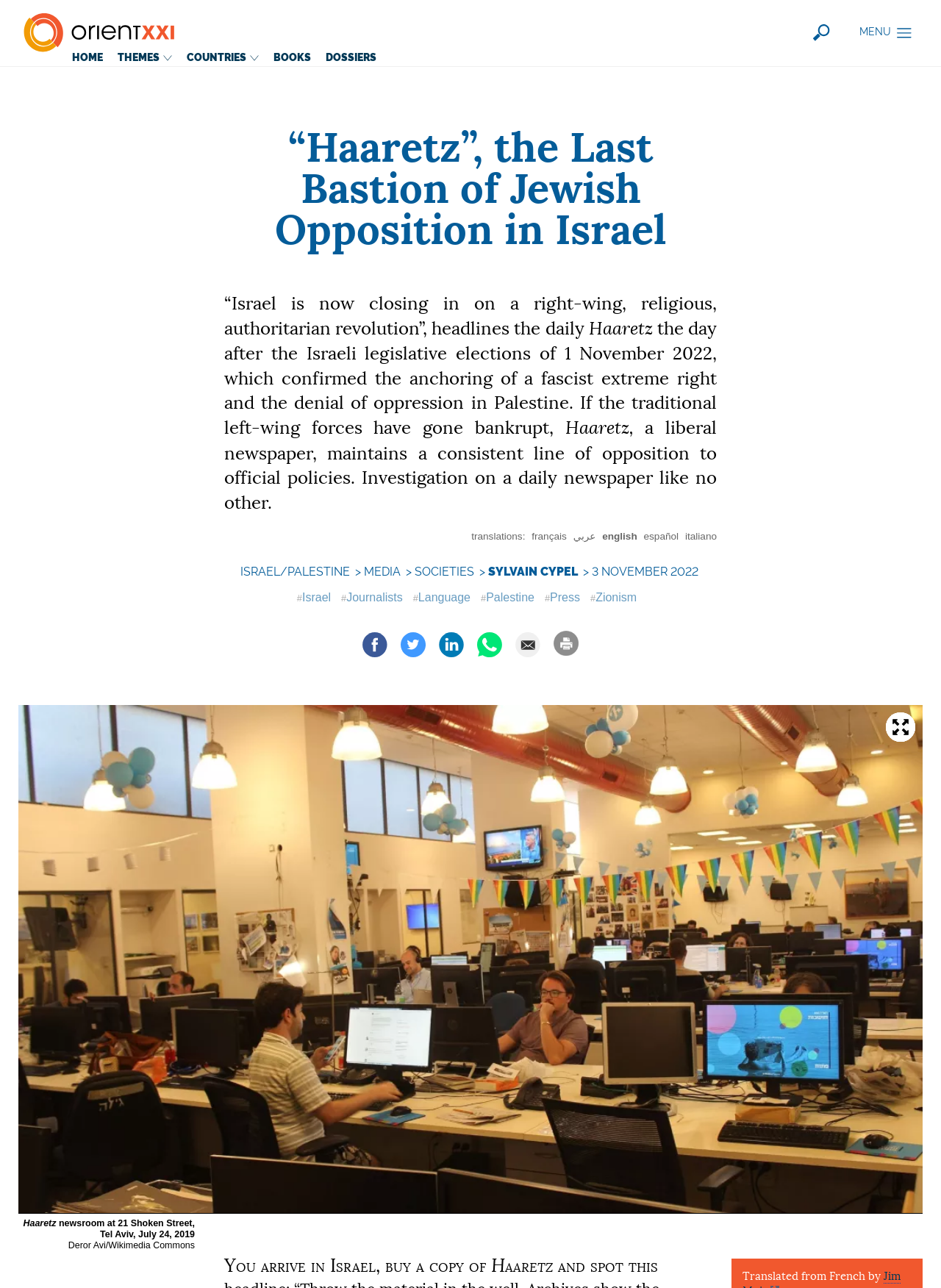Predict the bounding box coordinates of the UI element that matches this description: "title="Imprimer"". The coordinates should be in the format [left, top, right, bottom] with each value between 0 and 1.

[0.587, 0.489, 0.616, 0.51]